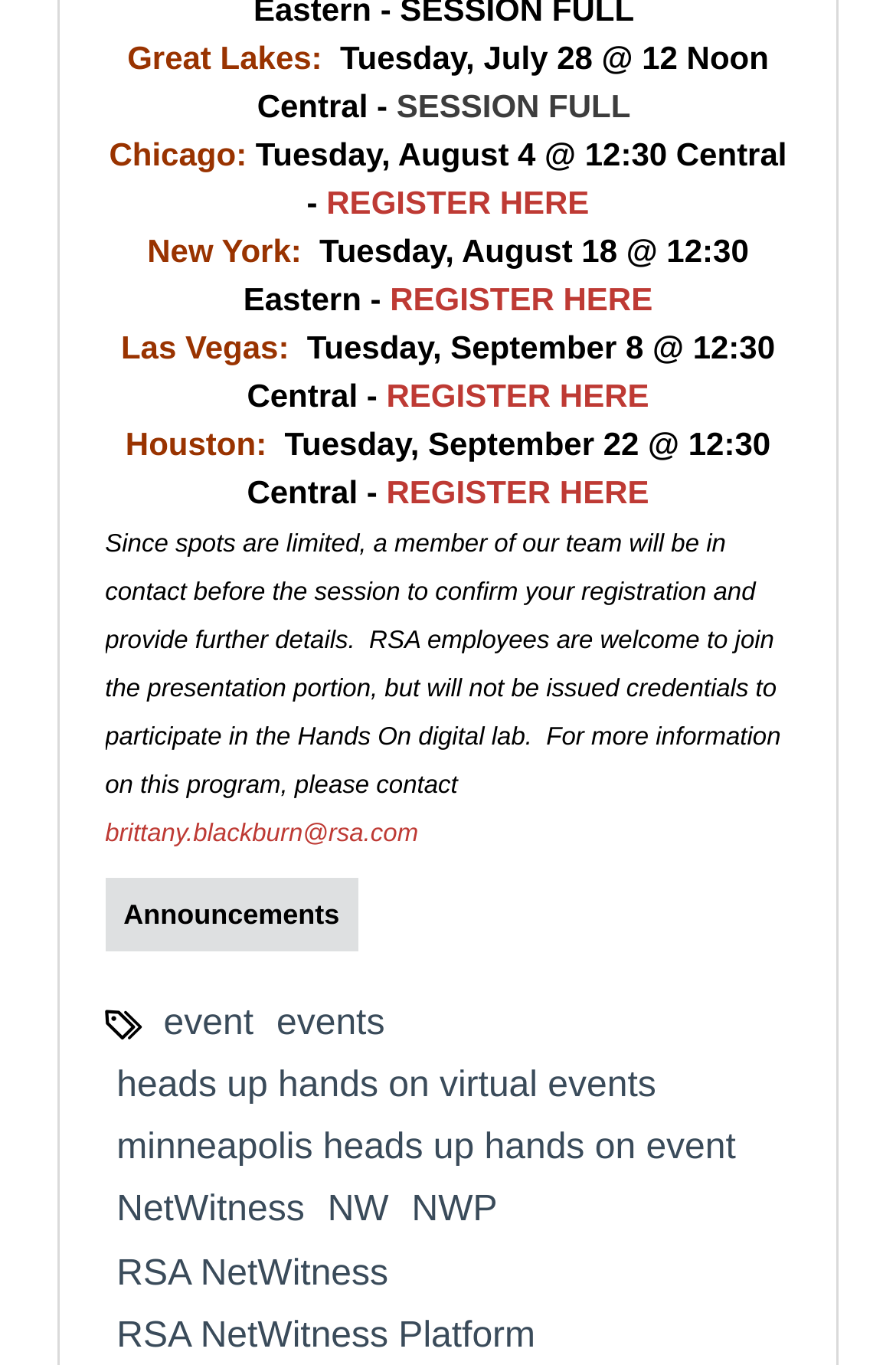Answer the following in one word or a short phrase: 
What is the relationship between RSA employees and the Hands On digital lab?

Cannot participate